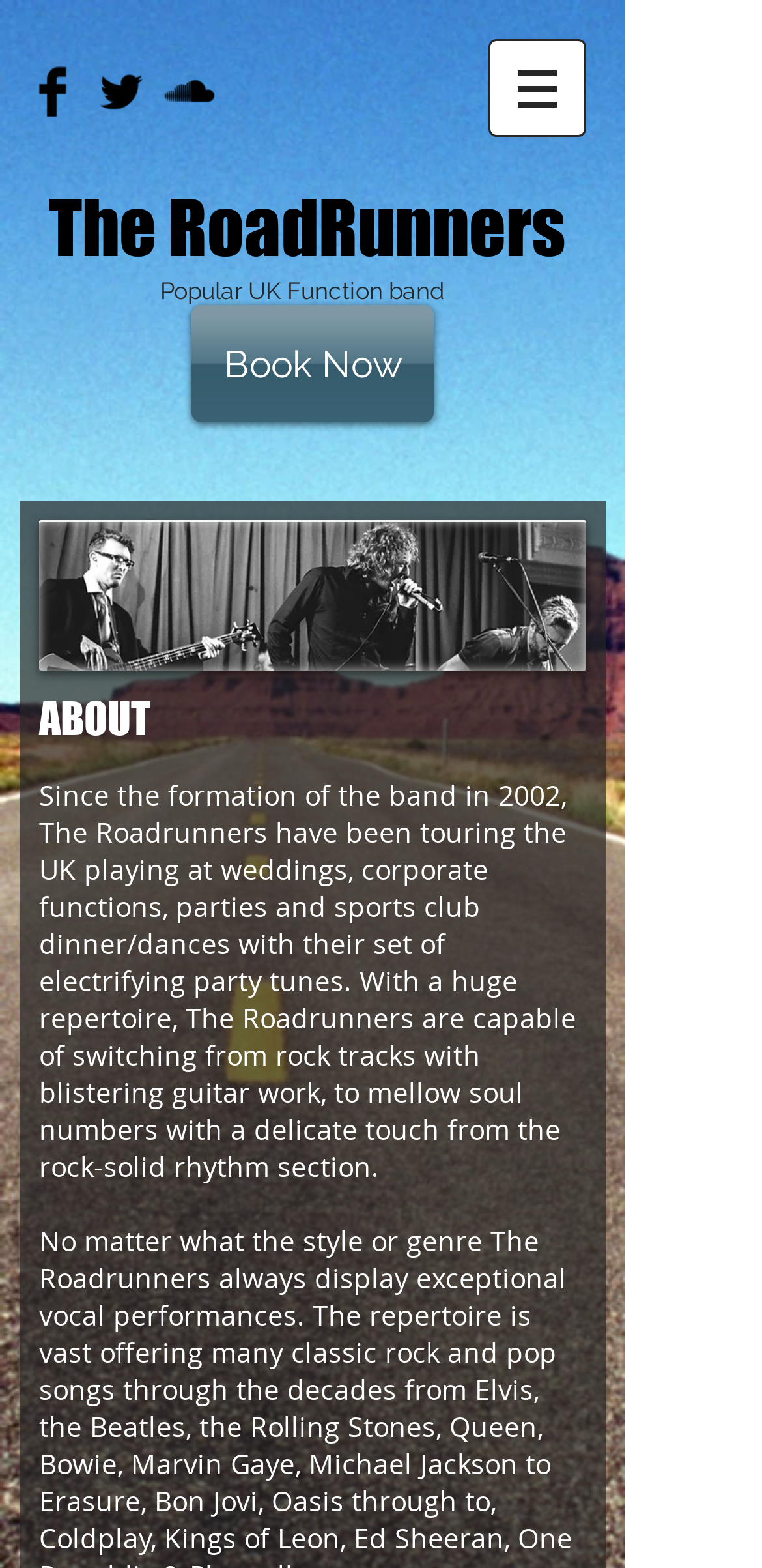What is the formation year of the band?
Please elaborate on the answer to the question with detailed information.

The formation year of the band can be found in the text in the StaticText element with bounding box coordinates [0.051, 0.495, 0.756, 0.756]. The text mentions that the band was formed in 2002.